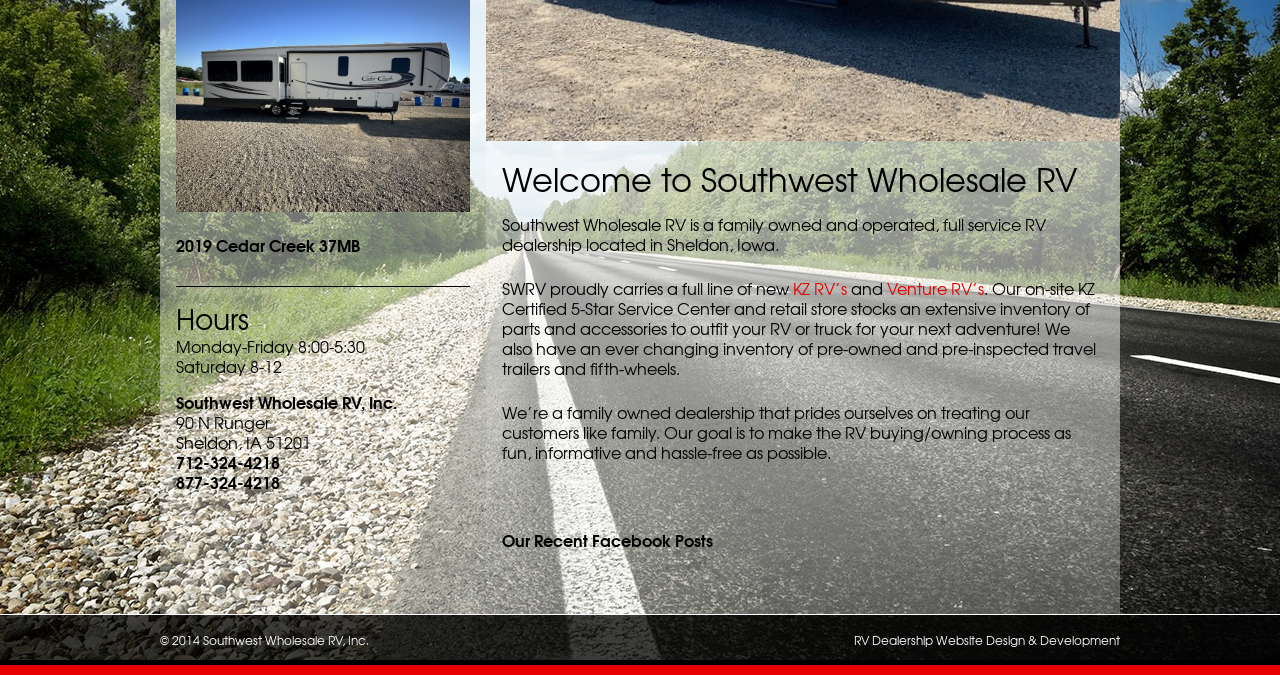Bounding box coordinates are given in the format (top-left x, top-left y, bottom-right x, bottom-right y). All values should be floating point numbers between 0 and 1. Provide the bounding box coordinate for the UI element described as: KZ RV’s

[0.62, 0.408, 0.662, 0.444]